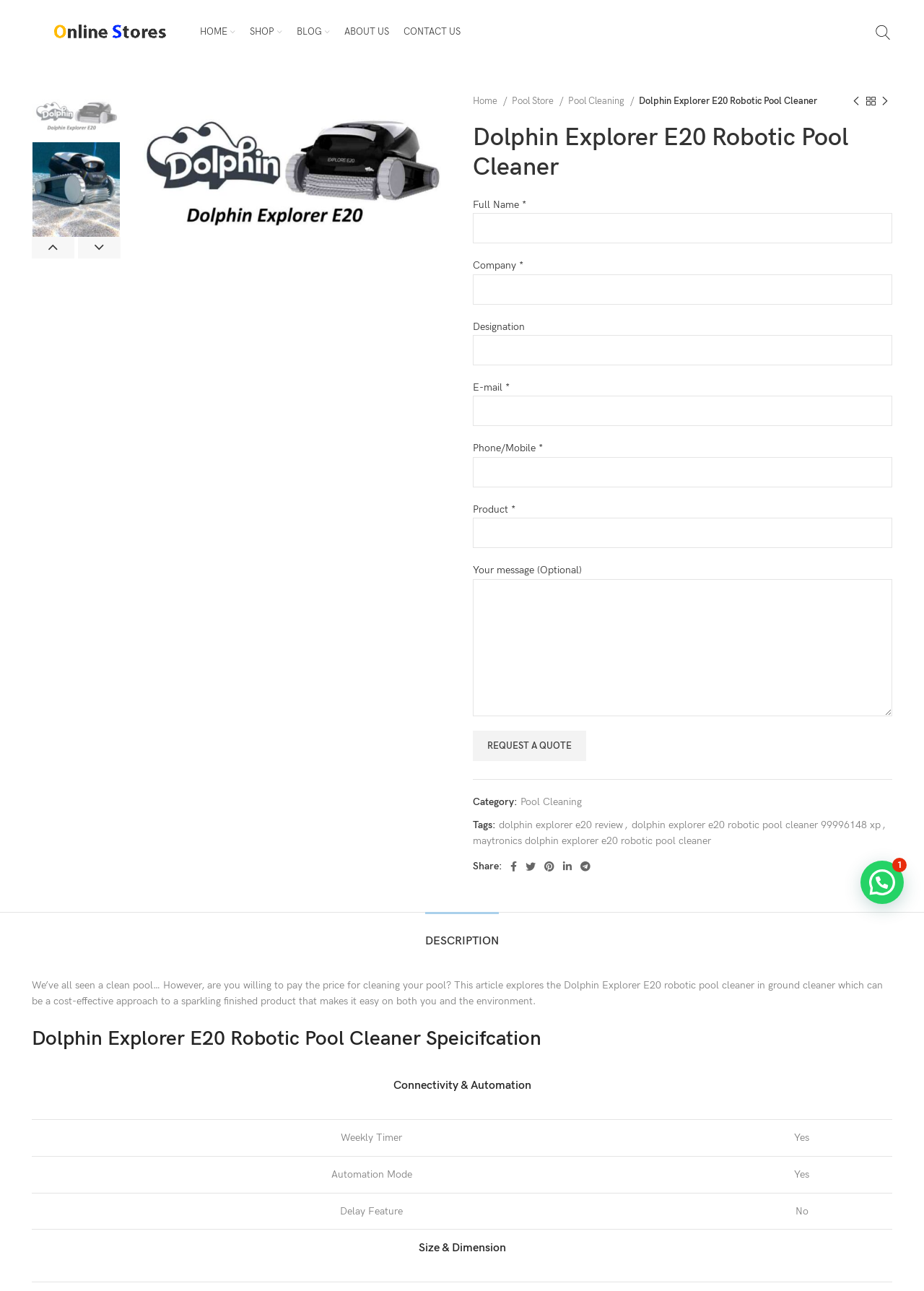Can you extract the headline from the webpage for me?

Dolphin Explorer E20 Robotic Pool Cleaner